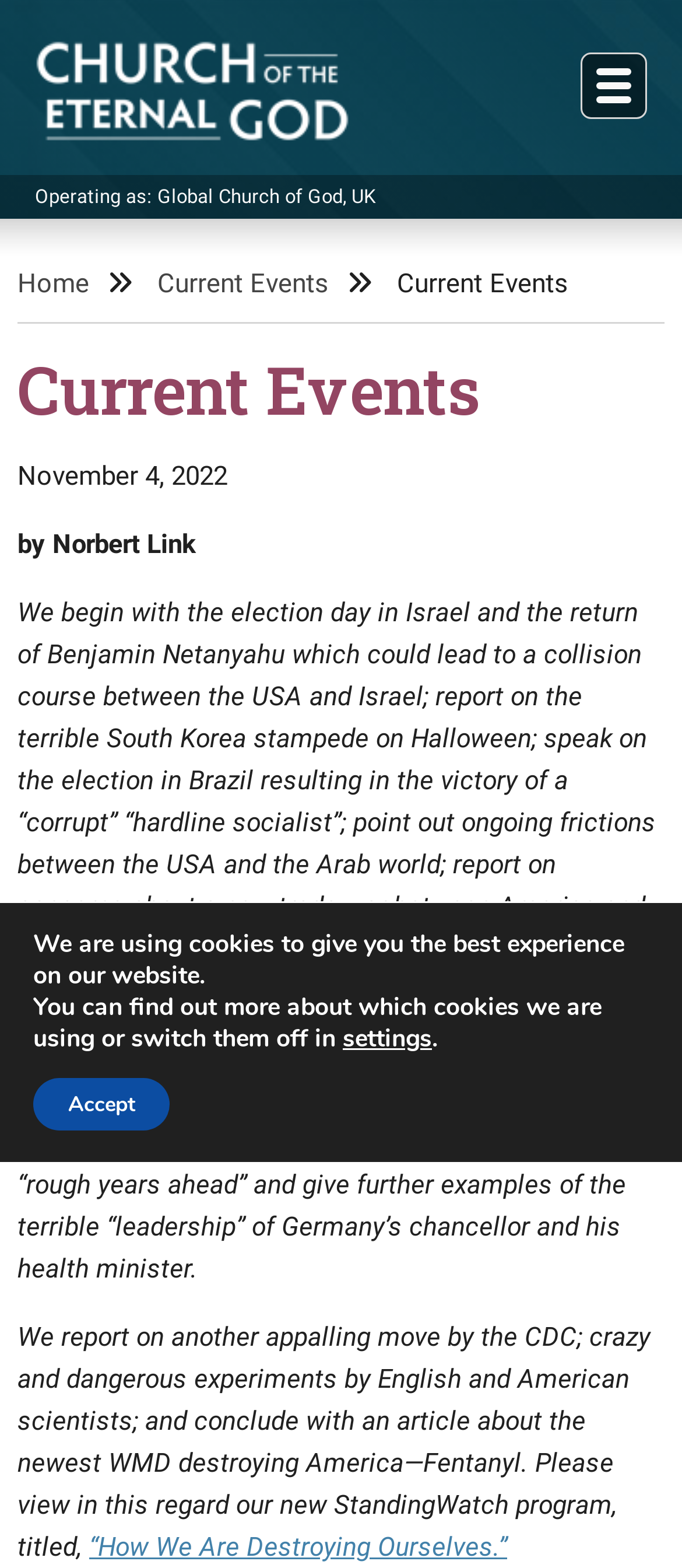What is the title of the StandingWatch program?
Carefully analyze the image and provide a thorough answer to the question.

The title of the StandingWatch program can be found in the link element, which is located at the bottom of the current events article. The title is written as '“How We Are Destroying Ourselves.”'.